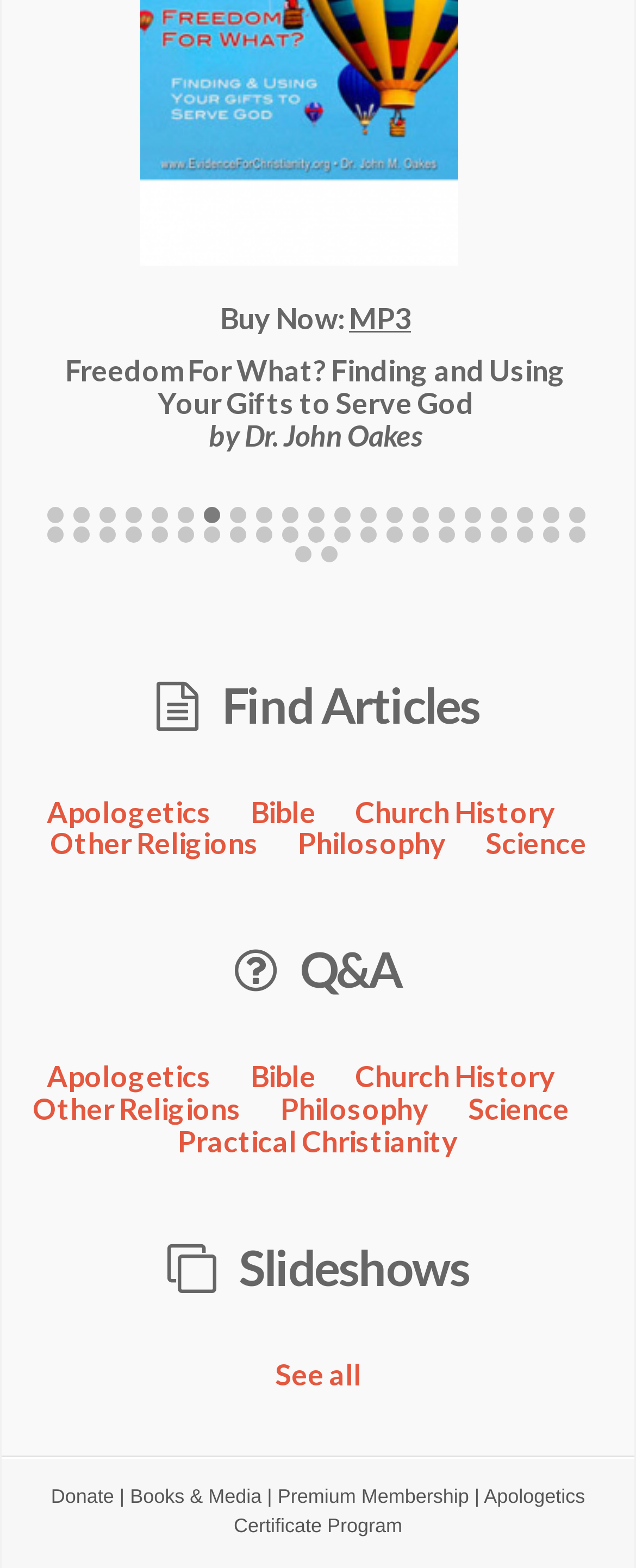Please identify the bounding box coordinates of the clickable area that will allow you to execute the instruction: "Explore Fog Harvesting".

None